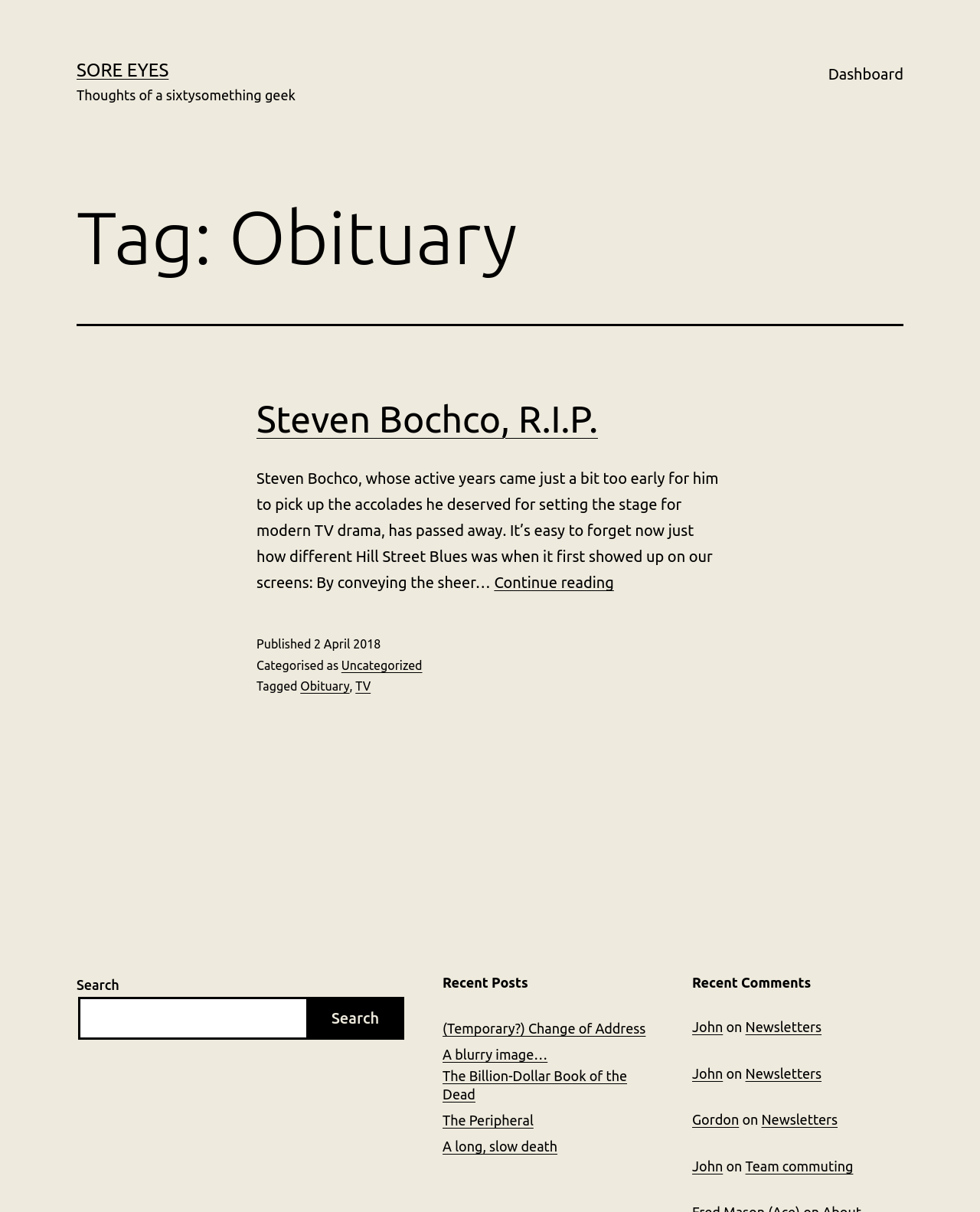Identify the bounding box coordinates of the section that should be clicked to achieve the task described: "View Nina Sanford's profile".

None